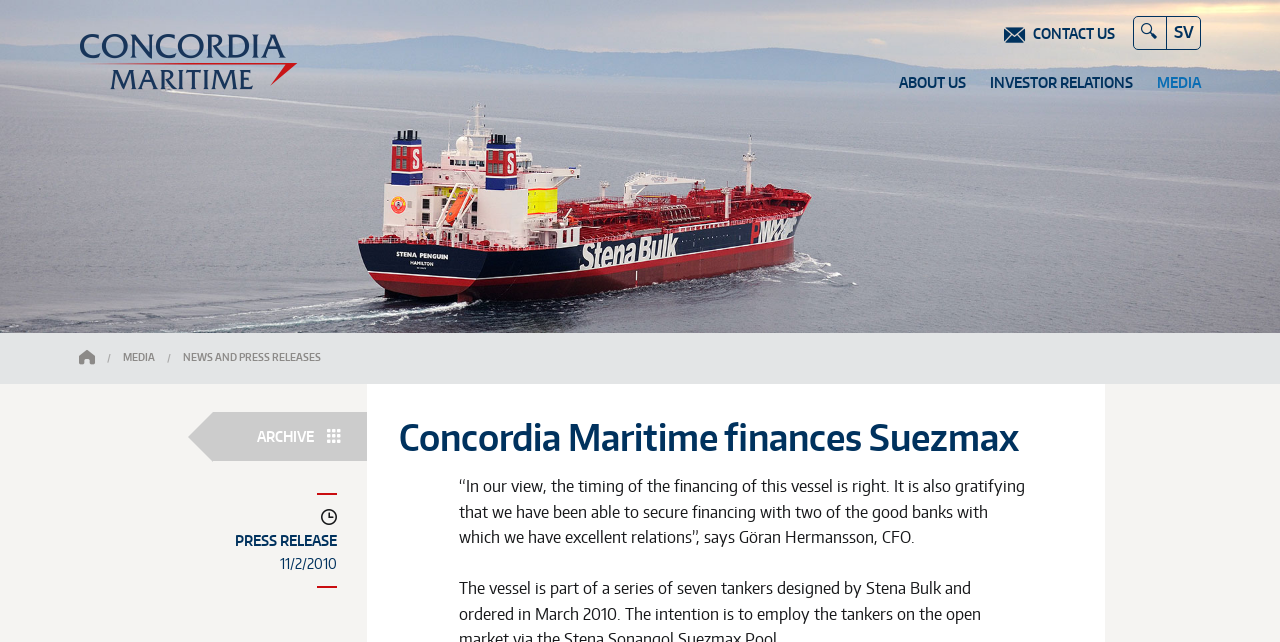Please determine the bounding box coordinates of the element's region to click for the following instruction: "Call the store".

None